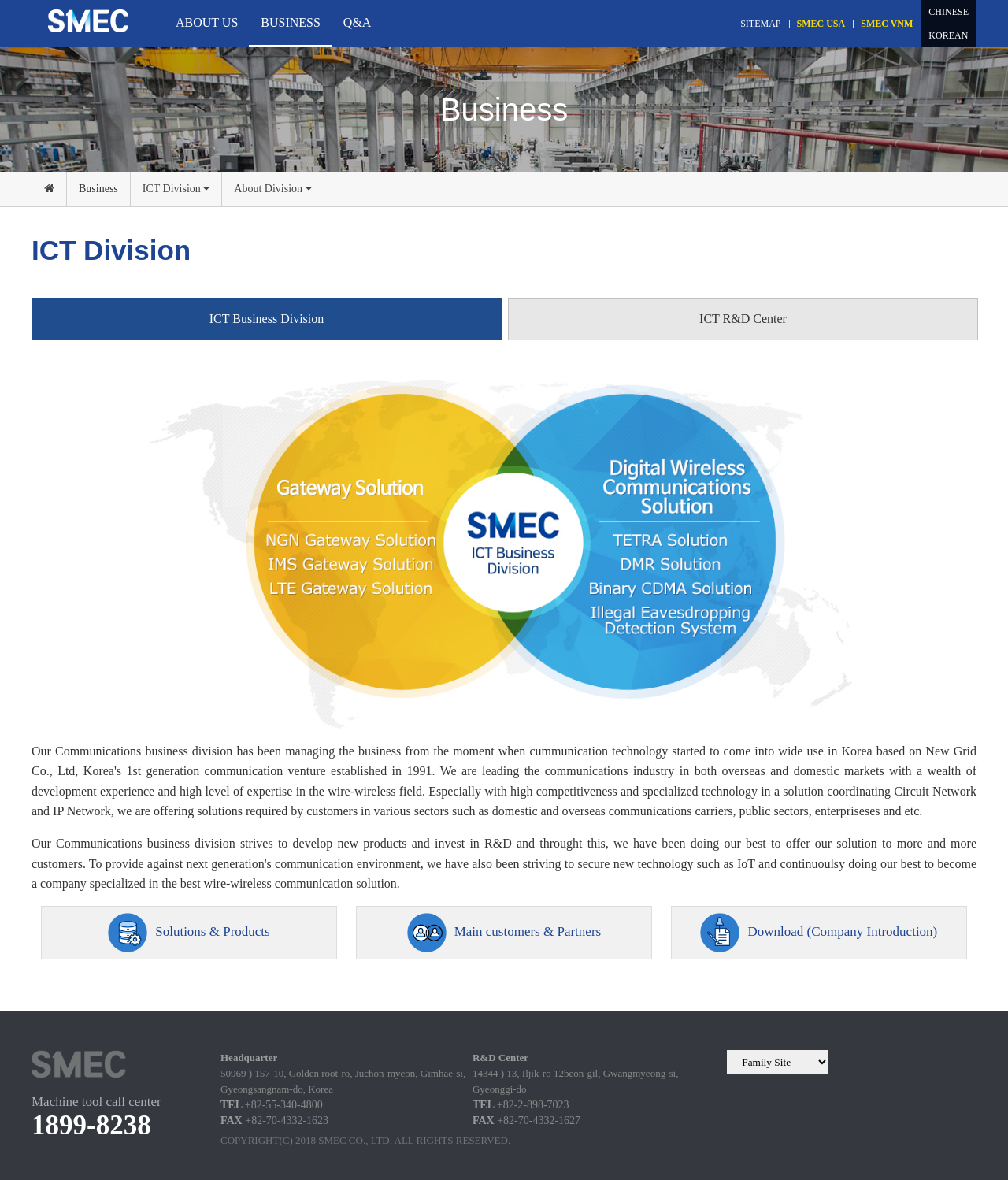Please find the bounding box coordinates of the section that needs to be clicked to achieve this instruction: "Search for something".

None